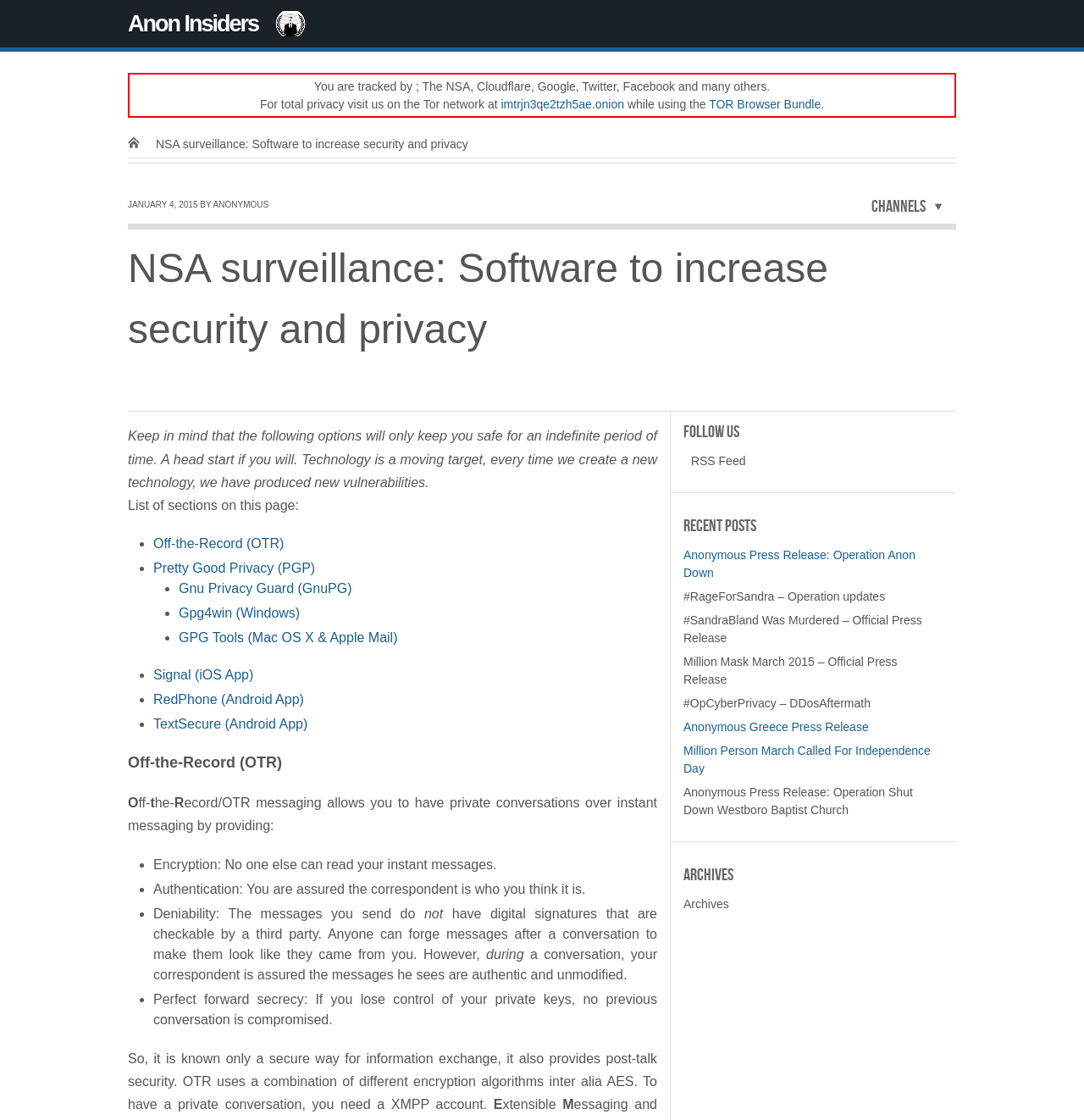What is the name of the browser bundle mentioned on the webpage?
Please describe in detail the information shown in the image to answer the question.

The webpage mentions the TOR Browser Bundle as a way to visit the website on the Tor network for total privacy. This is indicated by the link 'TOR Browser Bundle' on the webpage.